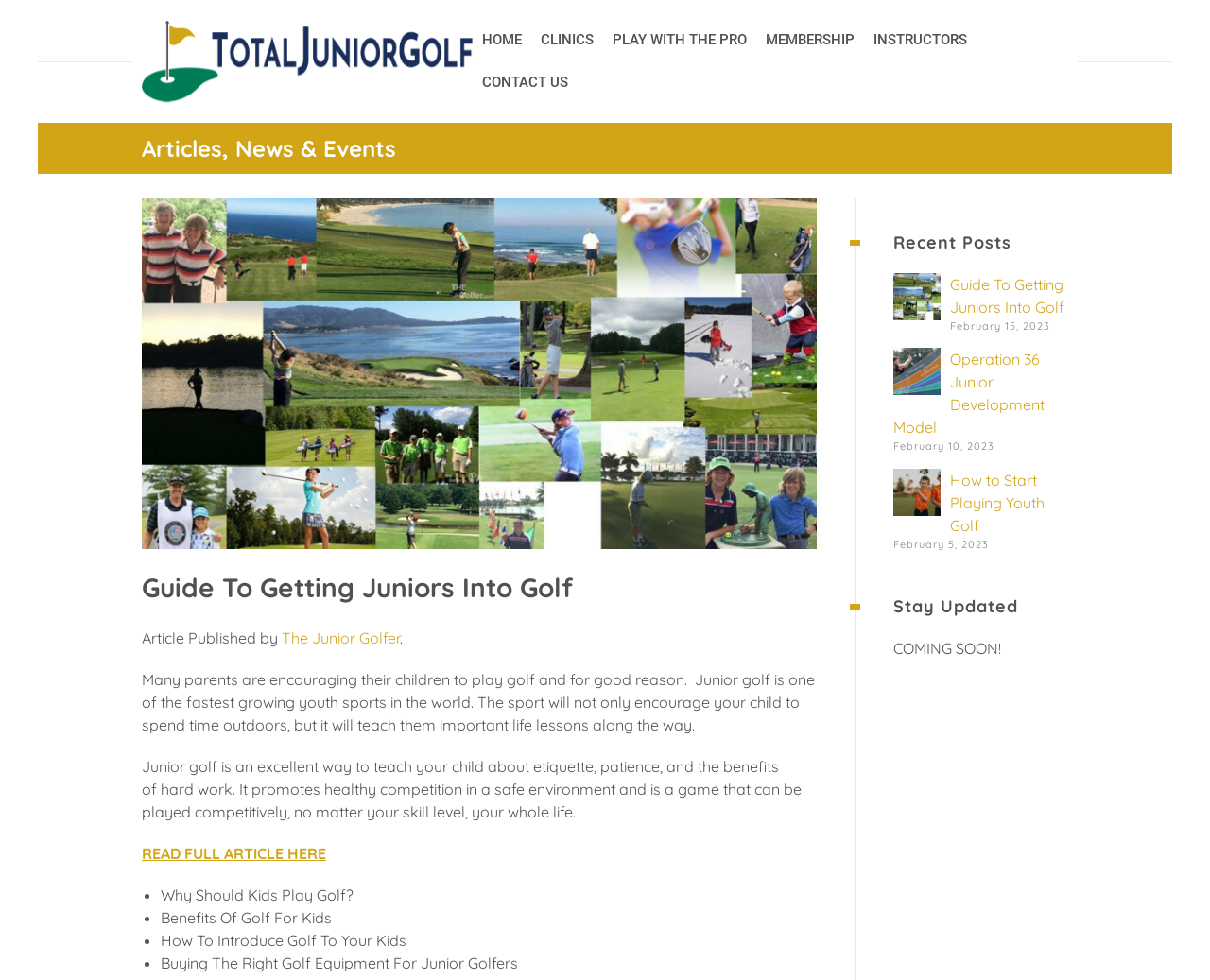Identify the bounding box coordinates for the element you need to click to achieve the following task: "read more about Devin". Provide the bounding box coordinates as four float numbers between 0 and 1, in the form [left, top, right, bottom].

None